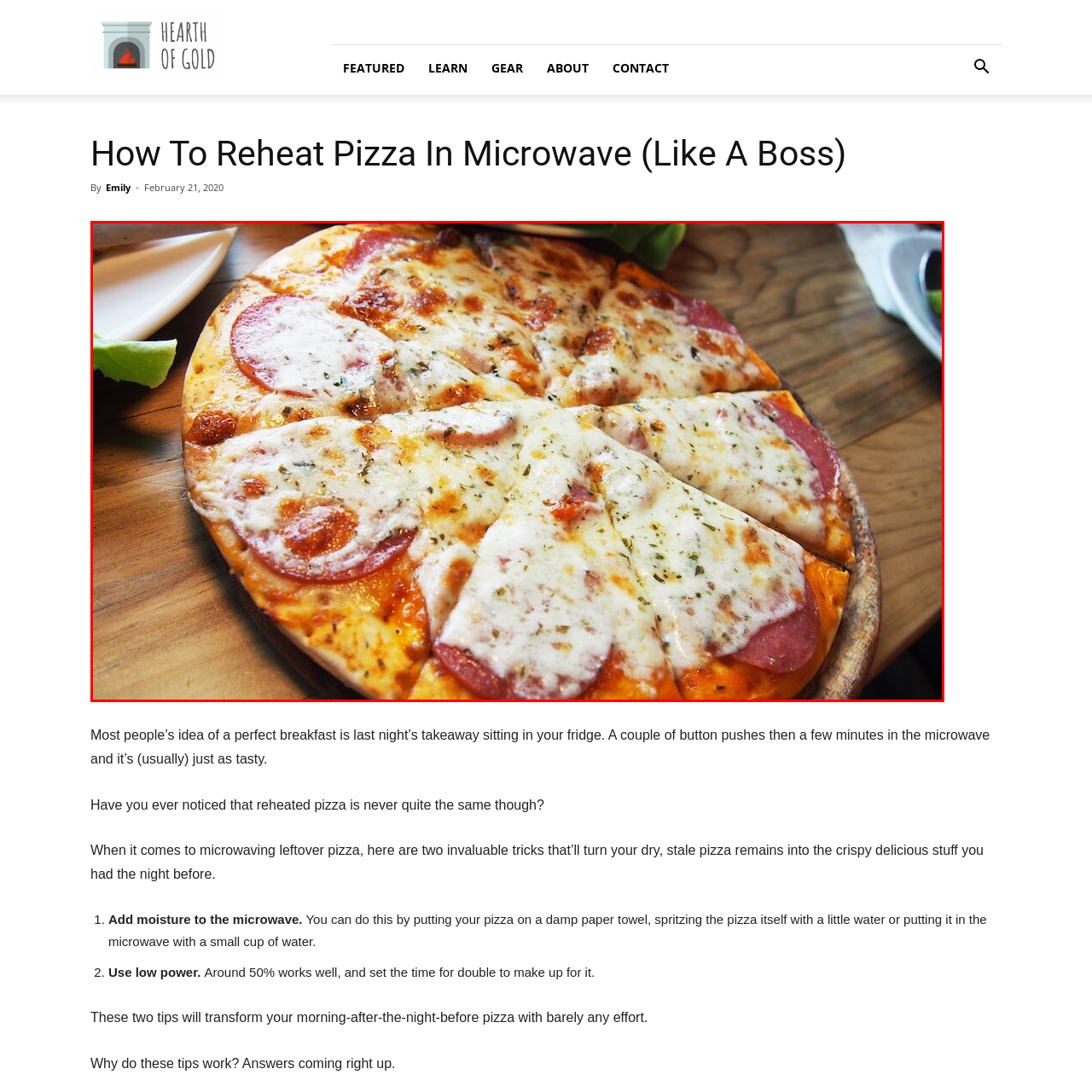Look closely at the part of the image inside the red bounding box, then respond in a word or phrase: What is the purpose of the tutorial?

Reheat leftover pizza